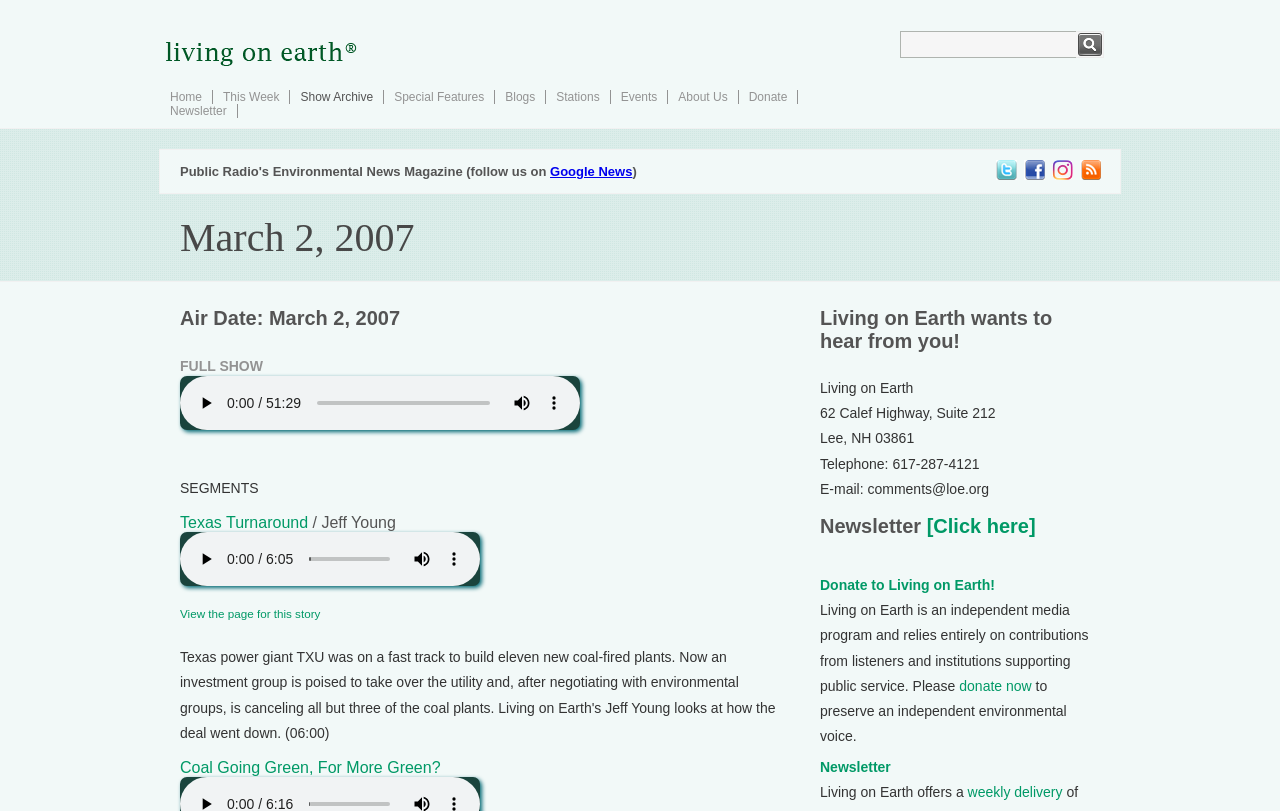What is the purpose of the slider in the audio player?
Please provide a comprehensive answer based on the details in the screenshot.

I found the answer by looking at the audio player element which contains a slider with the description 'audio time scrubber' and a button 'play'. The slider is used to scrub through the audio time.